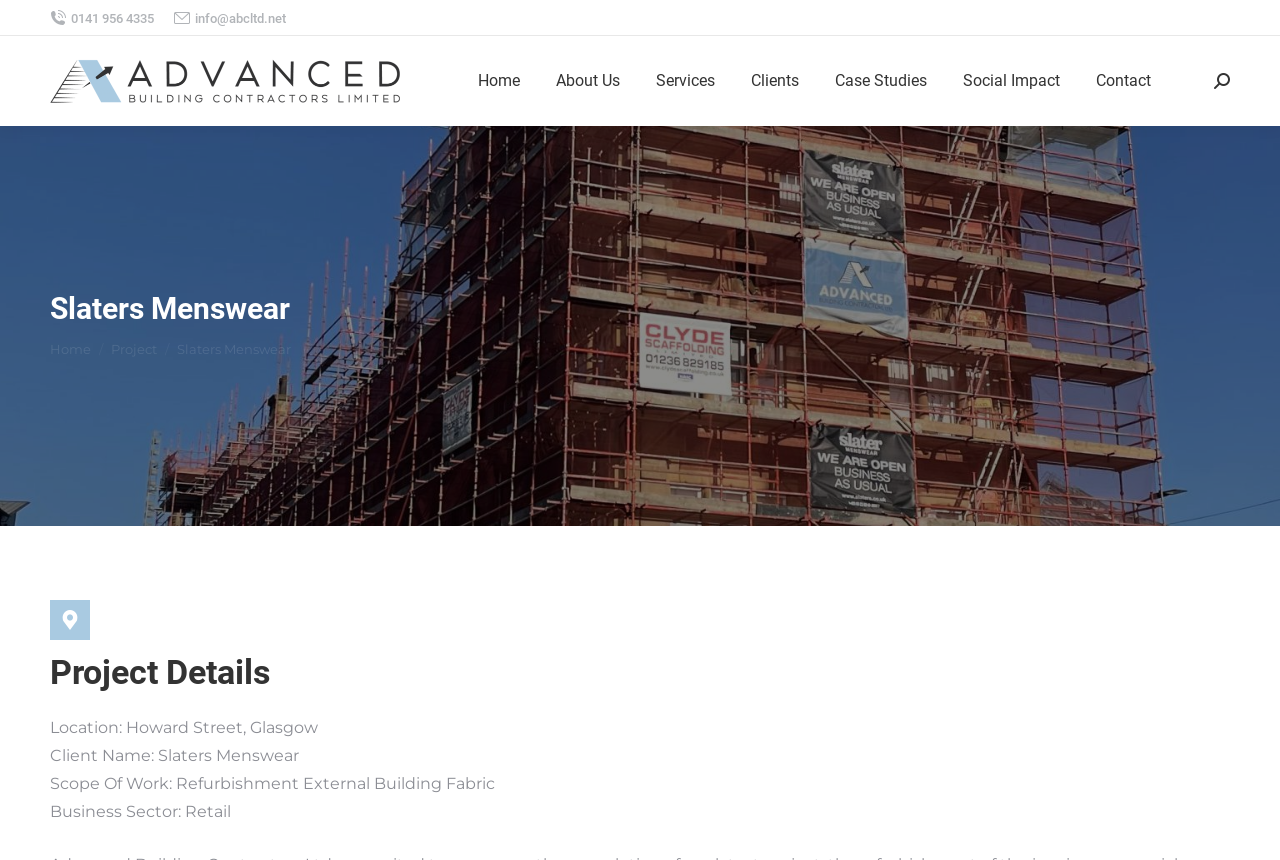Identify the bounding box coordinates for the element you need to click to achieve the following task: "View project details". The coordinates must be four float values ranging from 0 to 1, formatted as [left, top, right, bottom].

[0.039, 0.756, 0.961, 0.807]